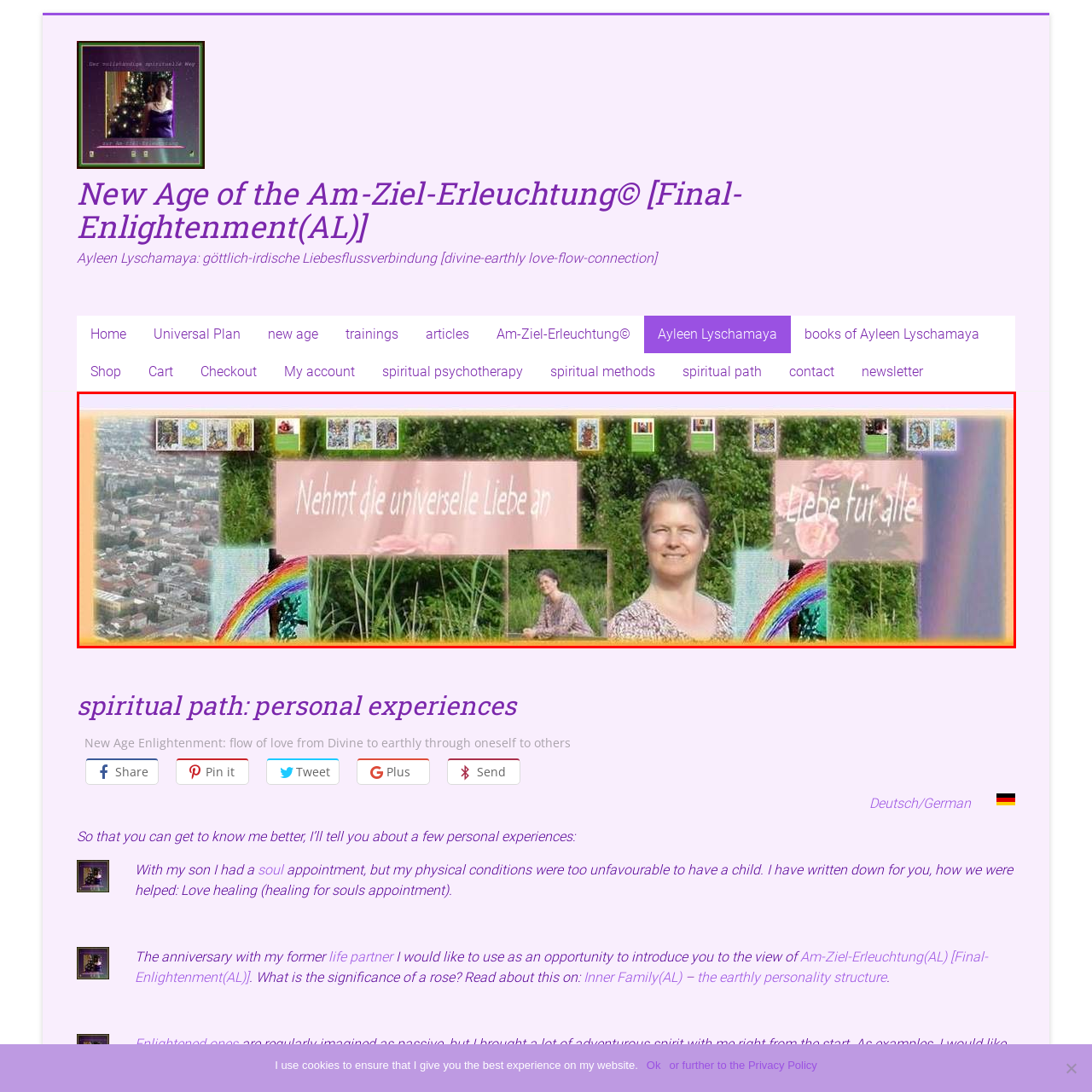Please look at the image highlighted by the red bounding box and provide a single word or phrase as an answer to this question:
What is the mood conveyed by the smiling woman?

Warmth and positivity